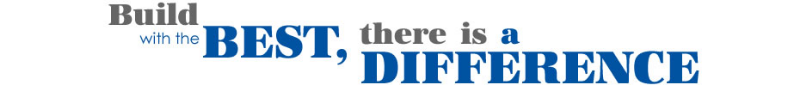What is the main message of the slogan?
Could you answer the question in a detailed manner, providing as much information as possible?

The slogan 'Build with the BEST, there is a DIFFERENCE' emphasizes the importance of selecting superior materials and services in construction, implying that it will lead to notable outcomes and a better construction experience.